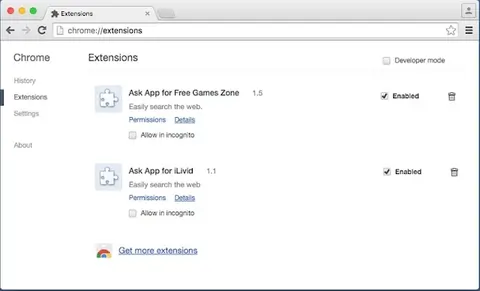Describe the image with as much detail as possible.

The image displays the "Extensions" page of the Google Chrome browser. This interface allows users to manage their installed extensions. Toward the top, the title "Extensions" is prominently featured, indicating the section of the browser in focus. Below, two extensions are listed: "Ask App for Free Games Zone" and "Ask App for iLivid," along with their version numbers. Each extension entry has options for enabling or disabling them, which is indicated by checkboxes. A secondary link, "Get more extensions," prompts users to explore additional extensions available for installation. This page serves as a central hub for users looking to customize their browsing experience by adding or removing functionalities through extensions.